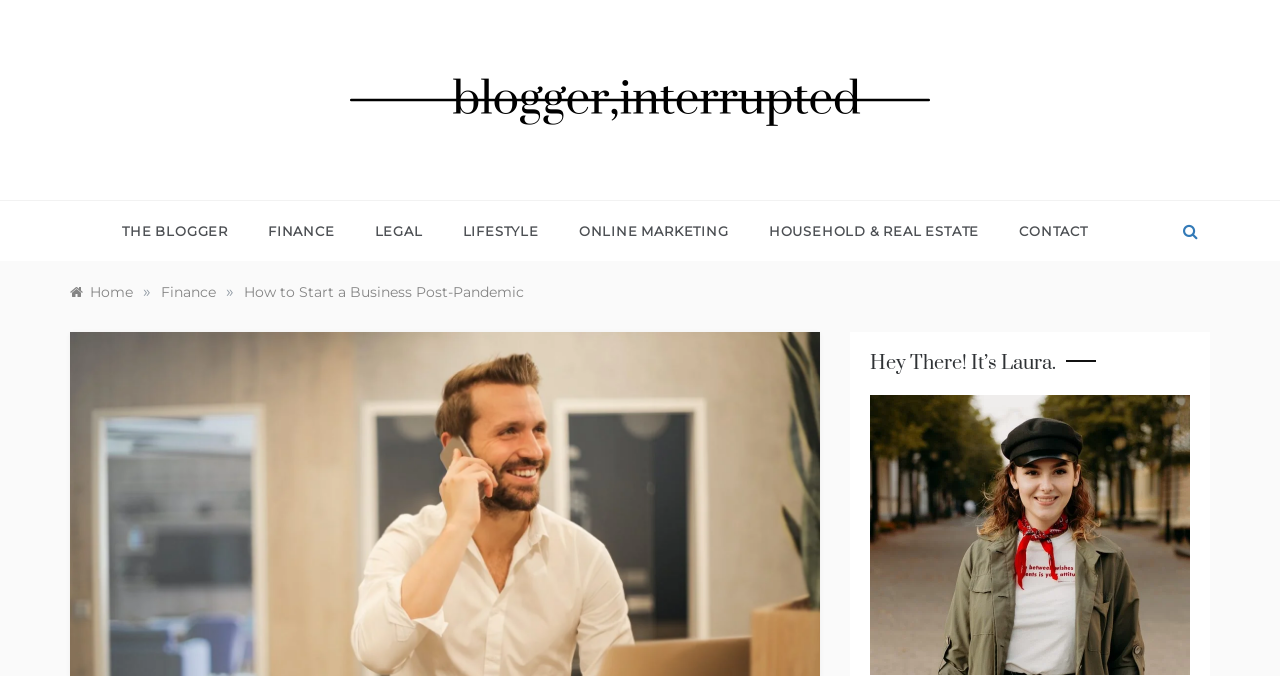What is the name of the blogger?
Examine the webpage screenshot and provide an in-depth answer to the question.

I found the answer by looking at the heading element that says 'Hey There! It’s Laura.' which is located at the bottom of the webpage.